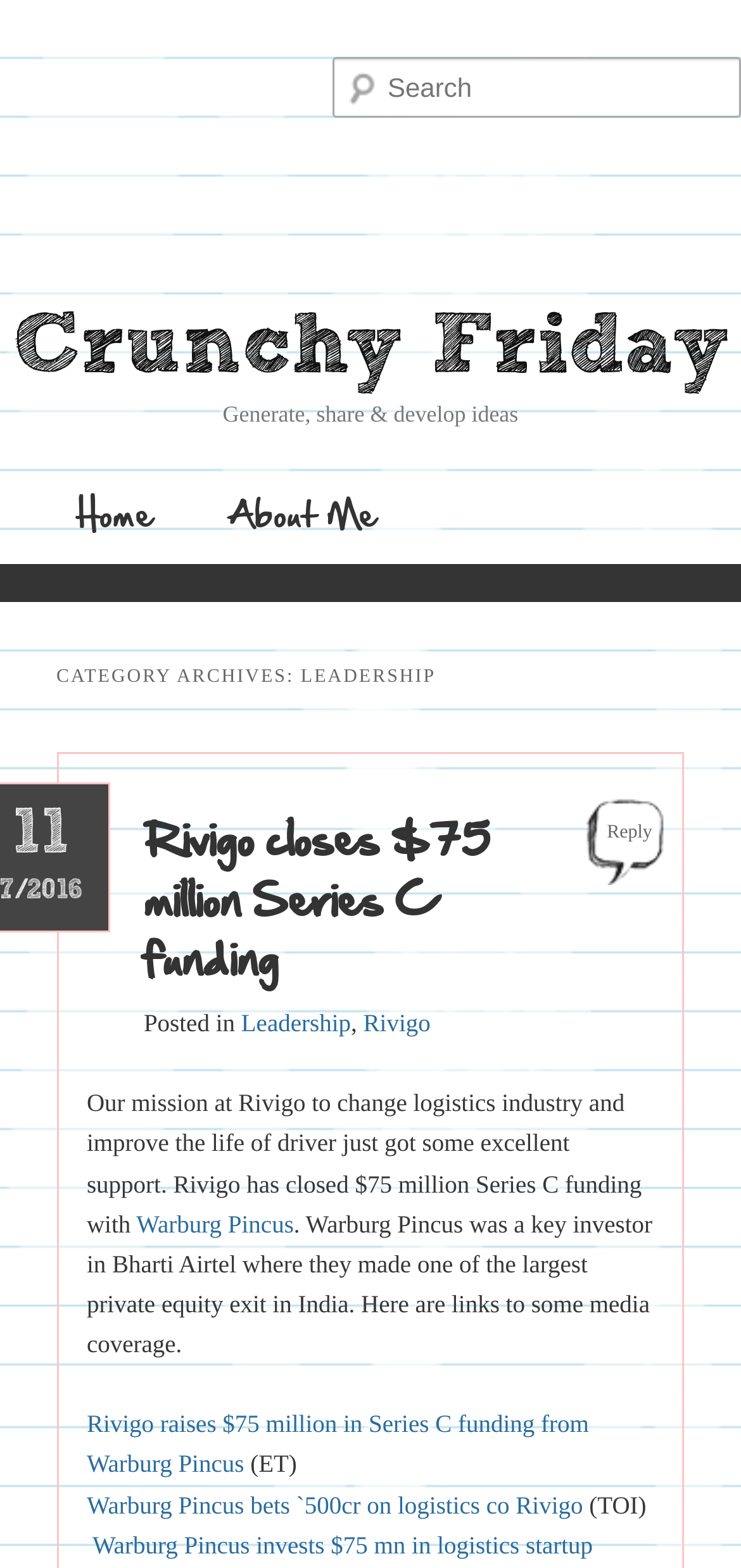Please identify the bounding box coordinates of the element on the webpage that should be clicked to follow this instruction: "Reply to the post". The bounding box coordinates should be given as four float numbers between 0 and 1, formatted as [left, top, right, bottom].

[0.791, 0.508, 0.898, 0.564]